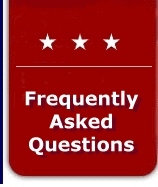Reply to the question with a single word or phrase:
How many stars are above the text?

three